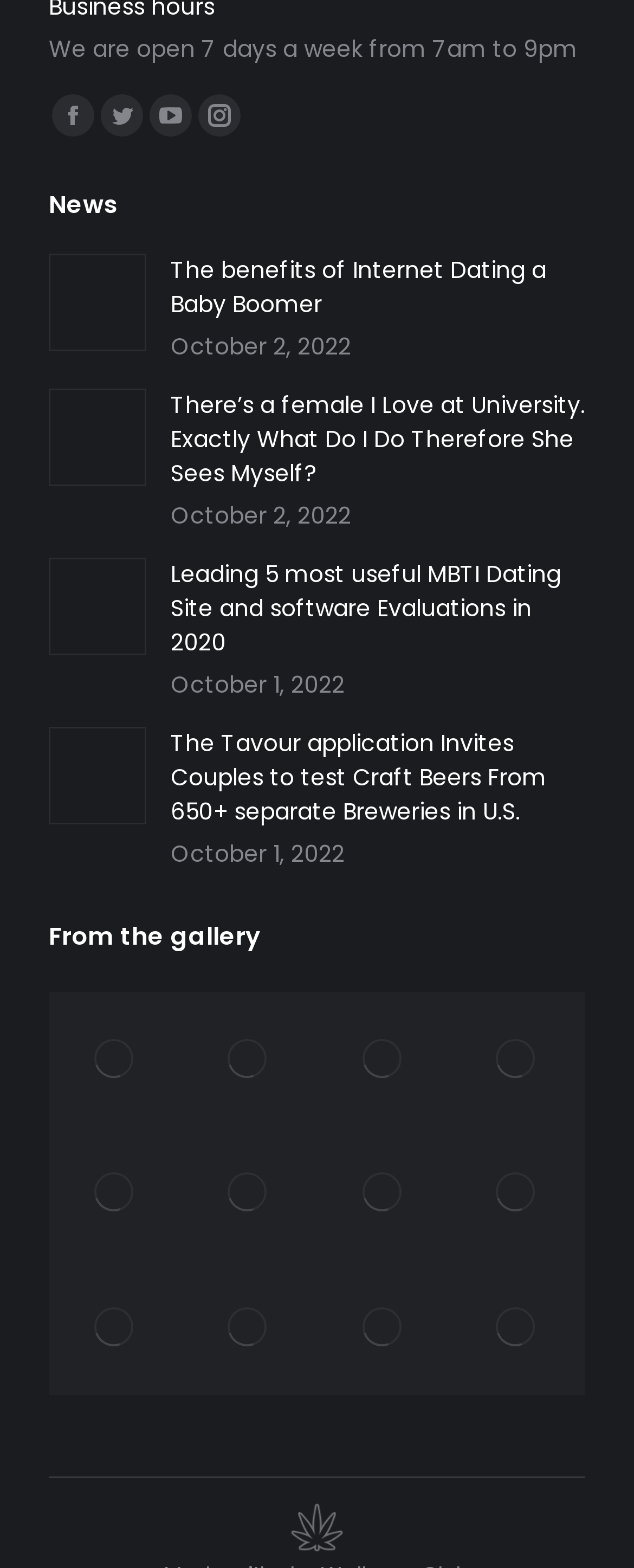Determine the bounding box coordinates of the region to click in order to accomplish the following instruction: "Read the news article 'The benefits of Internet Dating a Baby Boomer'". Provide the coordinates as four float numbers between 0 and 1, specifically [left, top, right, bottom].

[0.269, 0.162, 0.923, 0.205]